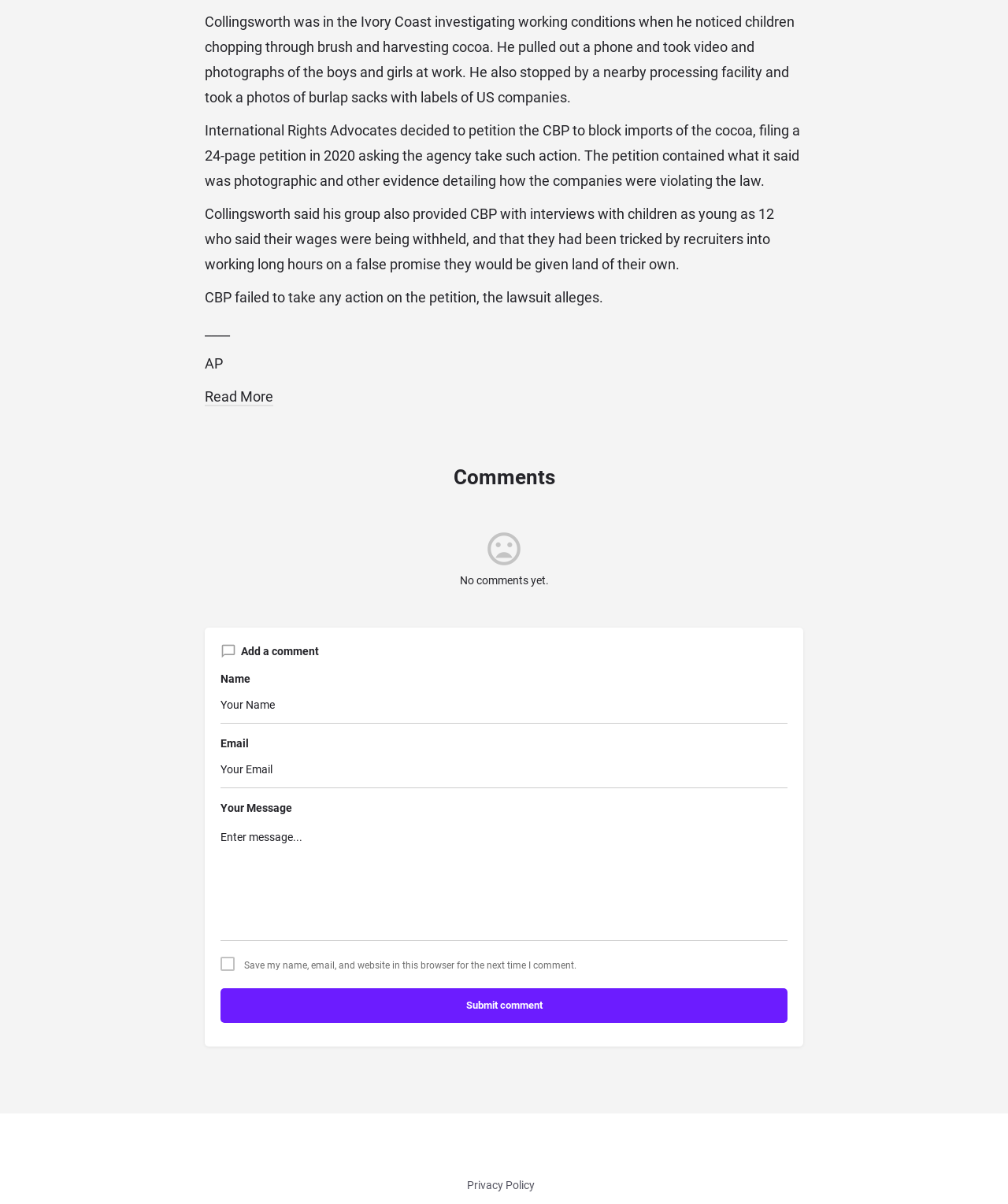Who took video and photographs of children working?
Look at the screenshot and give a one-word or phrase answer.

Collingsworth